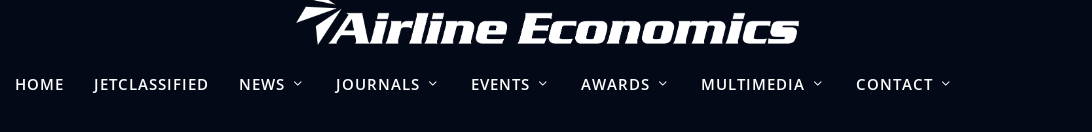How many navigation links are present?
Please give a detailed answer to the question using the information shown in the image.

The caption lists the navigation links as 'HOME', 'JETCLASSIFIED', 'NEWS', 'JOURNALS', 'EVENTS', 'AWARDS', 'MULTIMEDIA', and 'CONTACT', which totals 8 links.